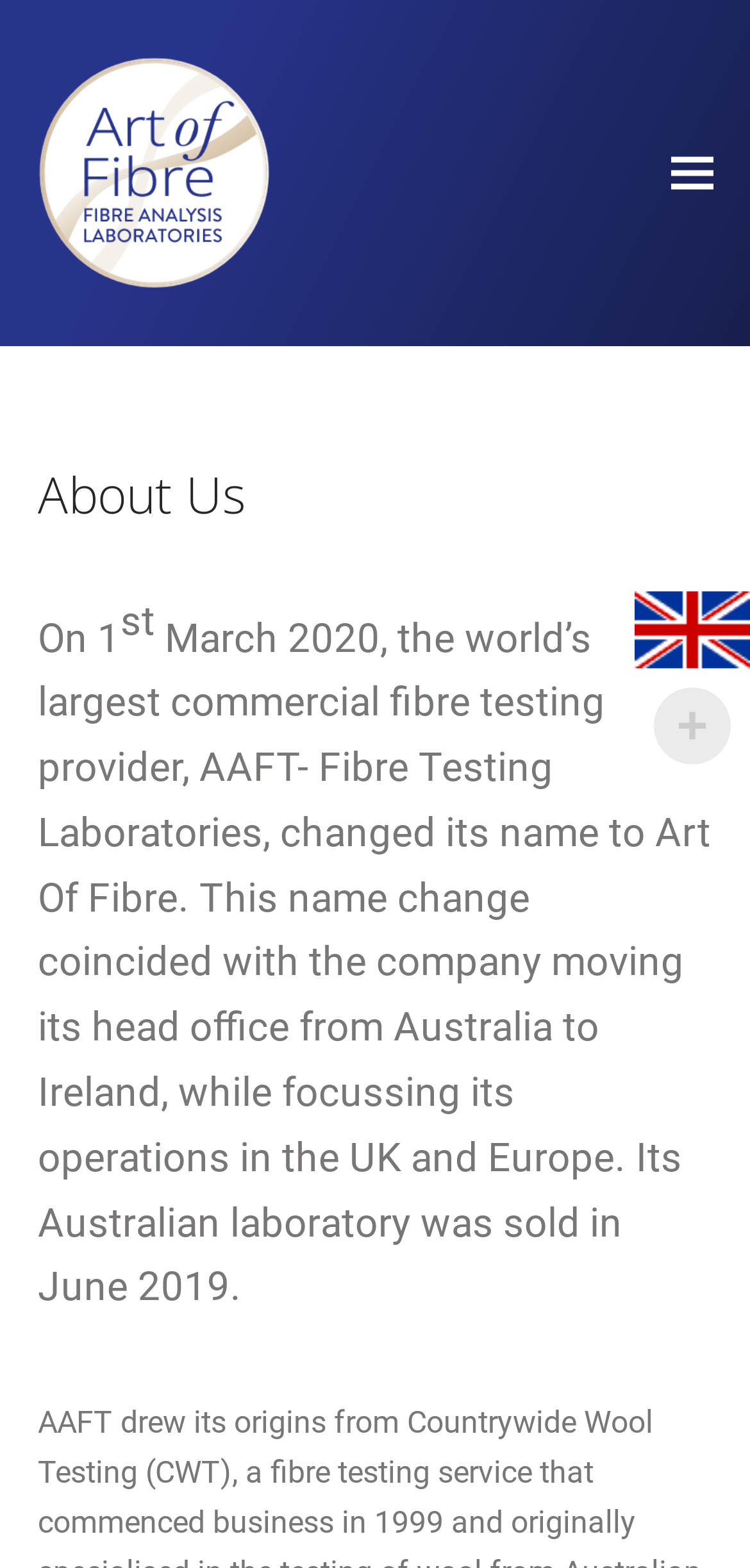Answer the question with a brief word or phrase:
Where is the company's head office located?

Ireland